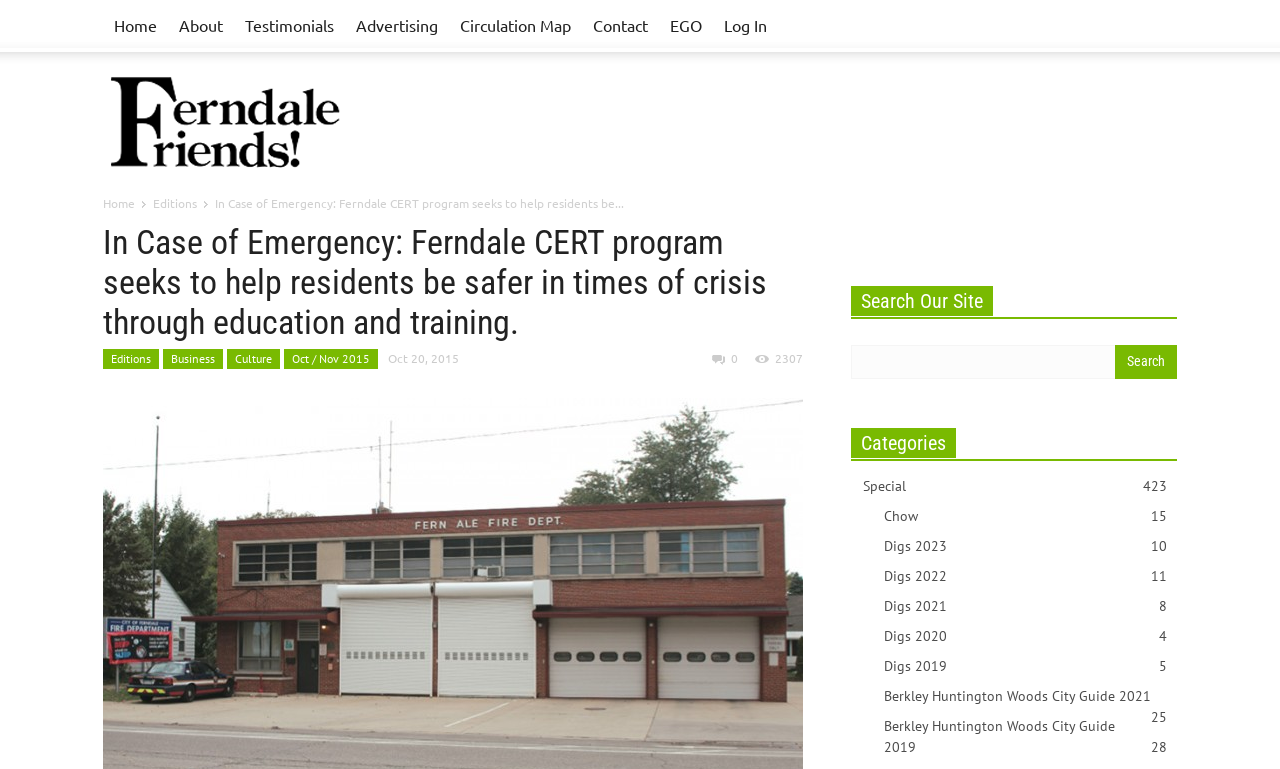How many links are in the top navigation bar?
Could you answer the question with a detailed and thorough explanation?

I counted the links in the top navigation bar, which are 'Home', 'About', 'Testimonials', 'Advertising', 'Circulation Map', and 'Contact', totaling 6 links.